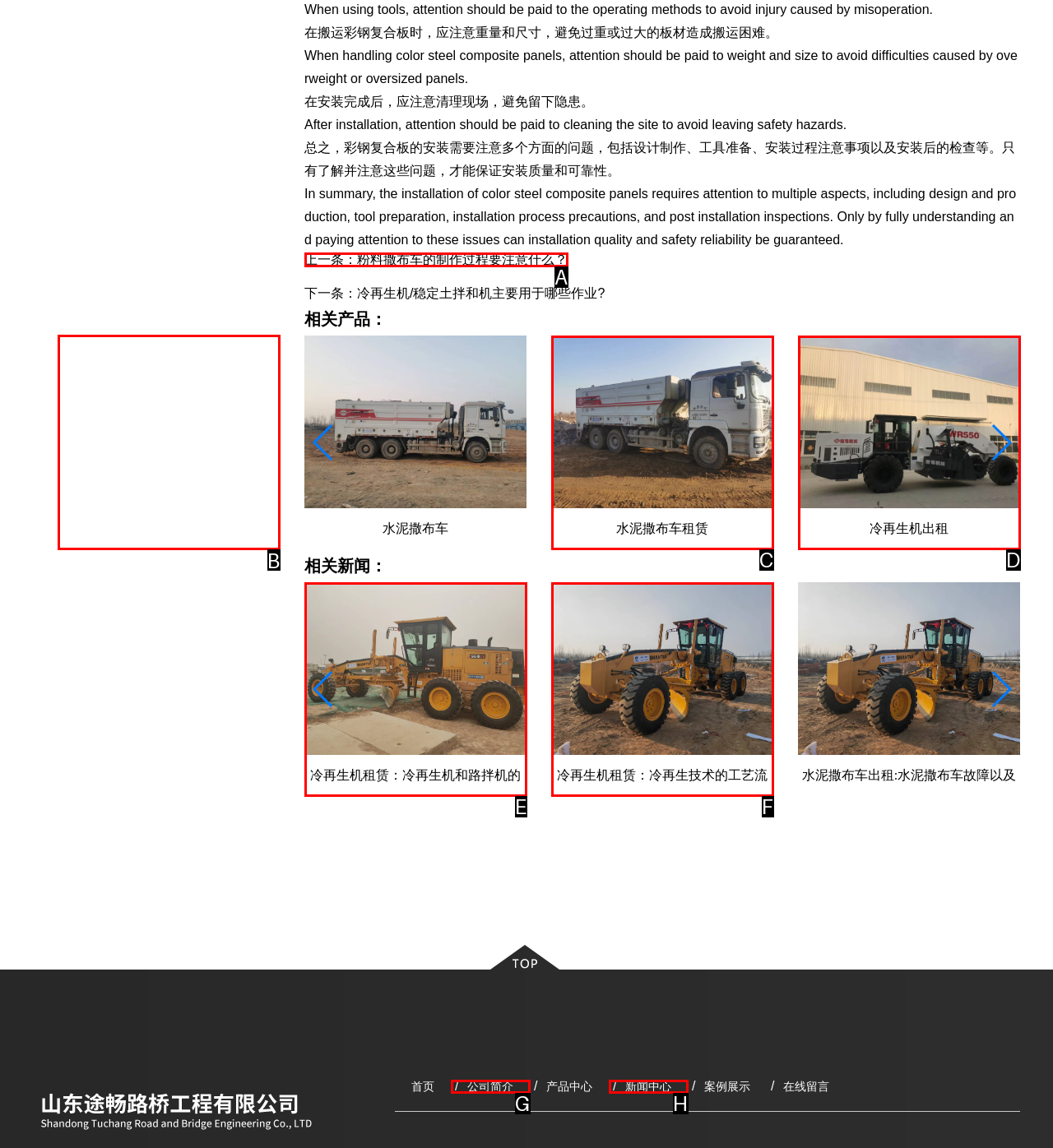Tell me the letter of the UI element to click in order to accomplish the following task: Click the link to view the product details of 水泥撒布车
Answer with the letter of the chosen option from the given choices directly.

B